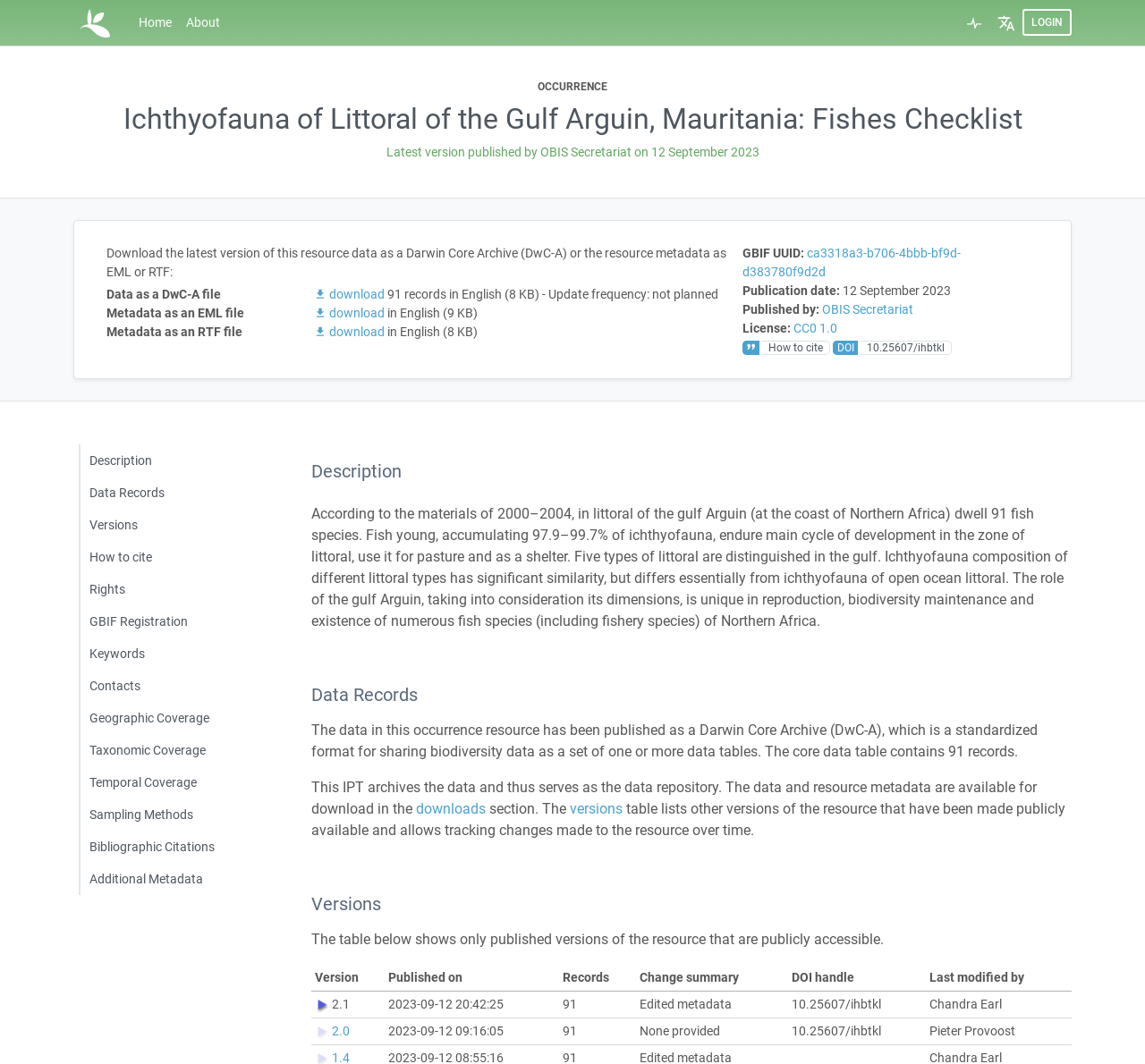Locate the coordinates of the bounding box for the clickable region that fulfills this instruction: "Click the 'How to cite' link".

[0.648, 0.32, 0.725, 0.335]